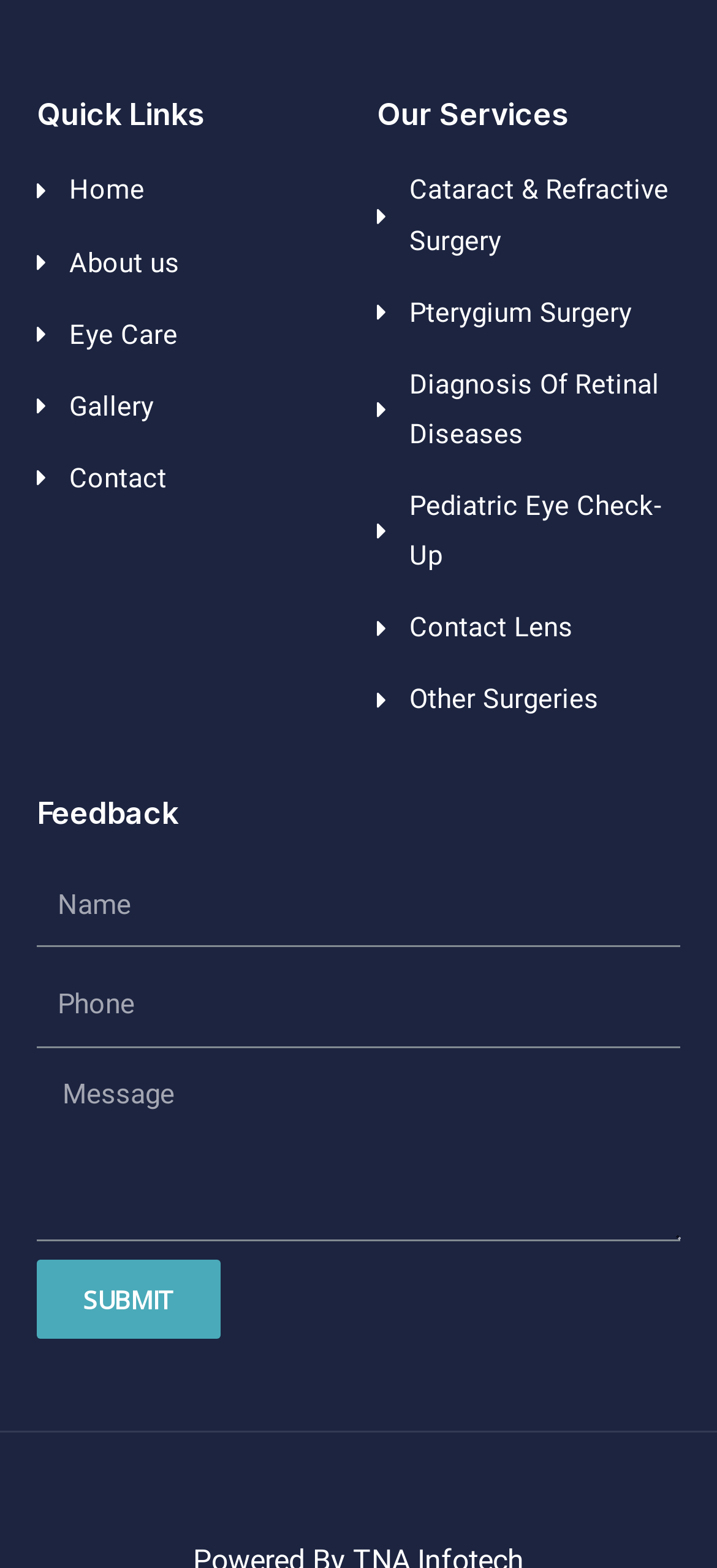Give a one-word or short phrase answer to this question: 
What is the text on the button under 'Feedback'?

SUBMIT